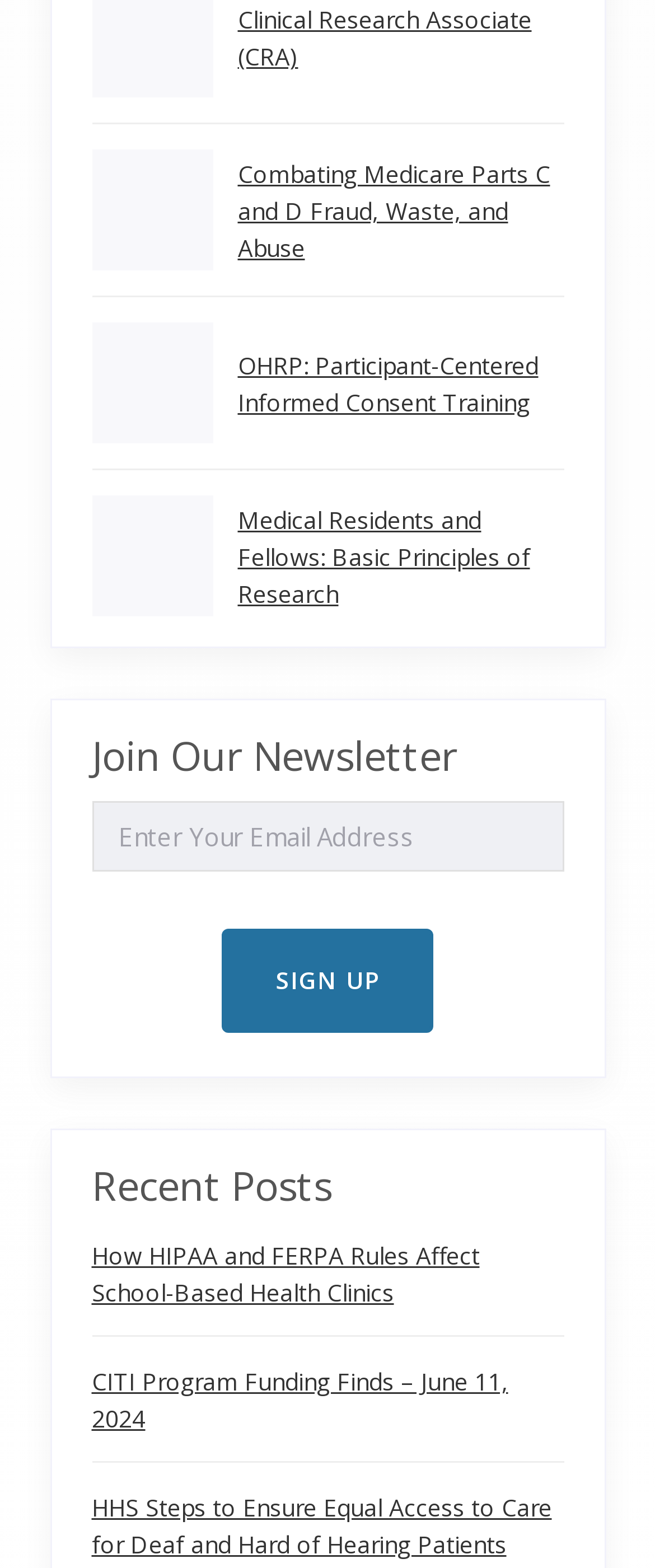How many recent posts are listed?
Answer the question with a detailed and thorough explanation.

Below the 'Recent Posts' heading, I found three links with different titles, which suggests that there are three recent posts listed.